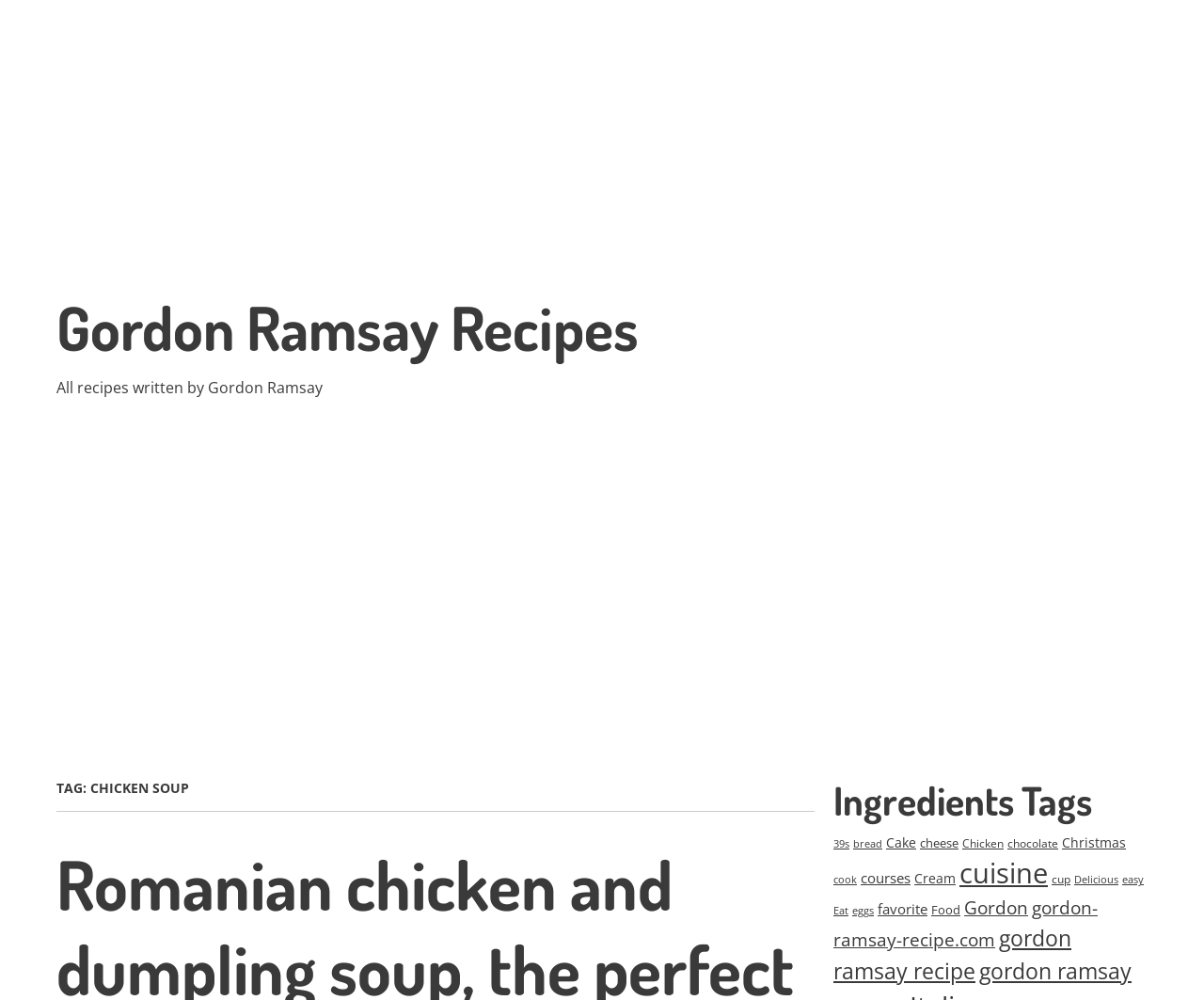Using the provided element description, identify the bounding box coordinates as (top-left x, top-left y, bottom-right x, bottom-right y). Ensure all values are between 0 and 1. Description: Gordon Ramsay Recipes

[0.047, 0.289, 0.53, 0.365]